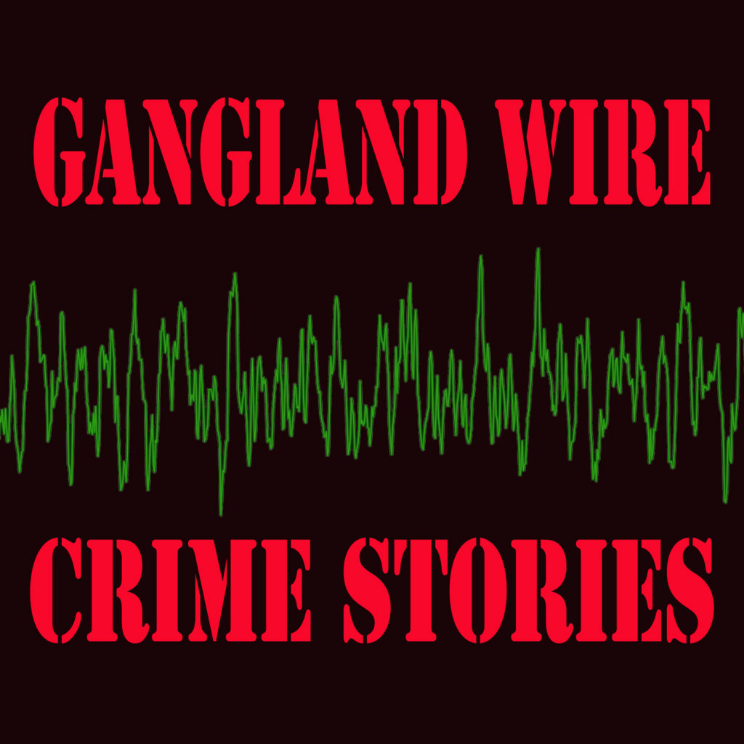What is the background color of the image?
Kindly offer a comprehensive and detailed response to the question.

The background is a deep black, contrasting sharply with the text and the waveform, creating an impactful visual that conveys a sense of intrigue and suspense typical of true crime content.